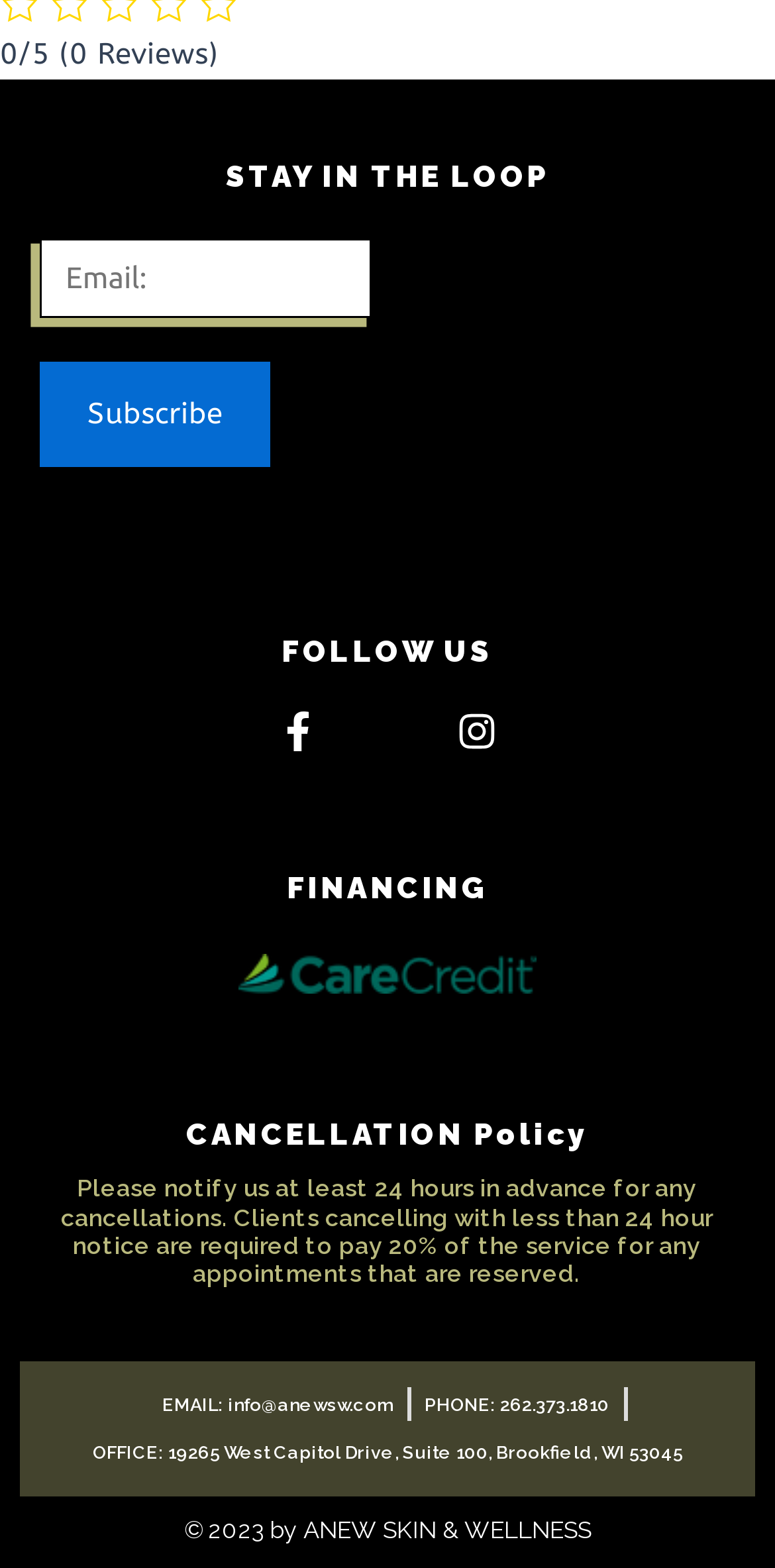Refer to the image and provide a thorough answer to this question:
What is the cancellation policy for appointments?

According to the cancellation policy, clients are required to notify the office at least 24 hours in advance for any cancellations, otherwise, they will be required to pay 20% of the service for any reserved appointments.